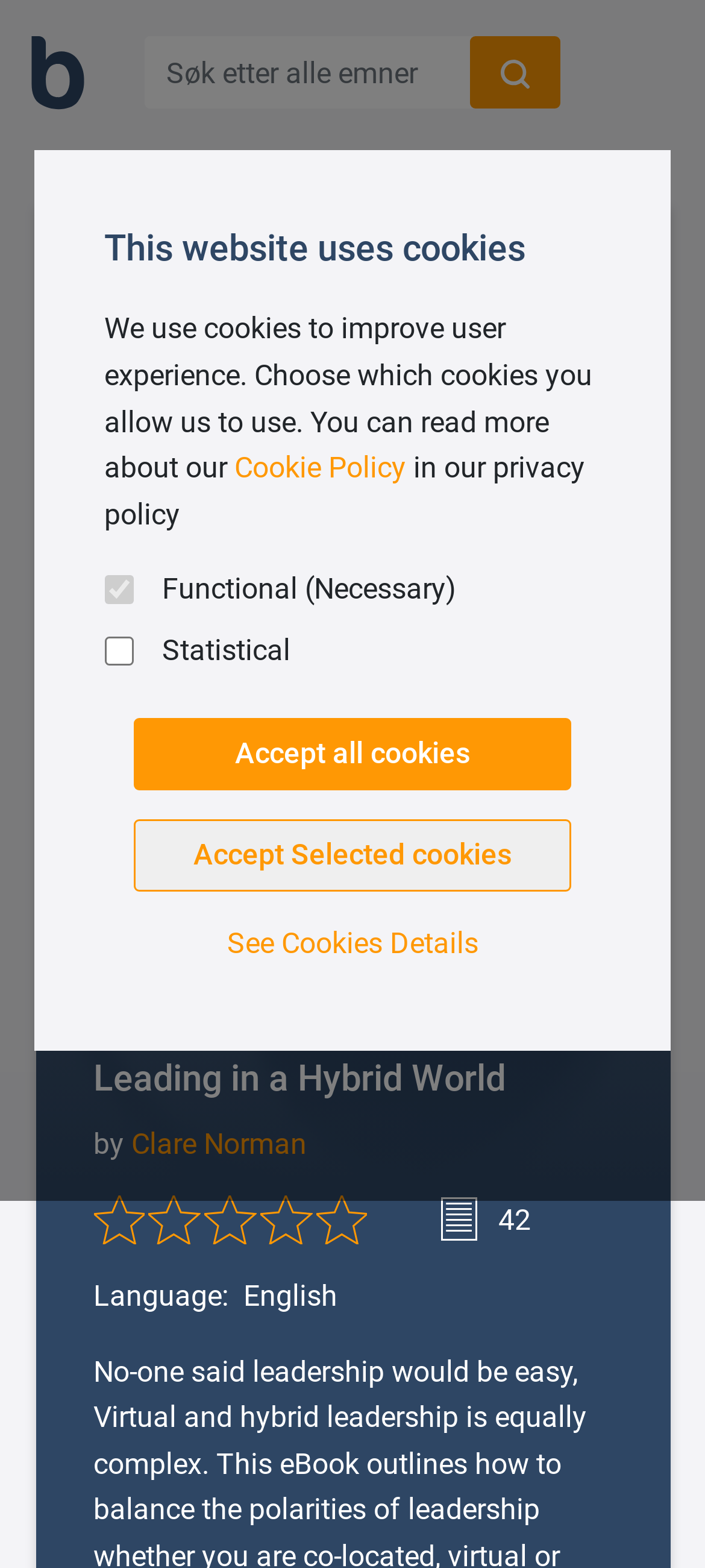Please determine the primary heading and provide its text.

The Yin and Yang of Hybrid Leadership